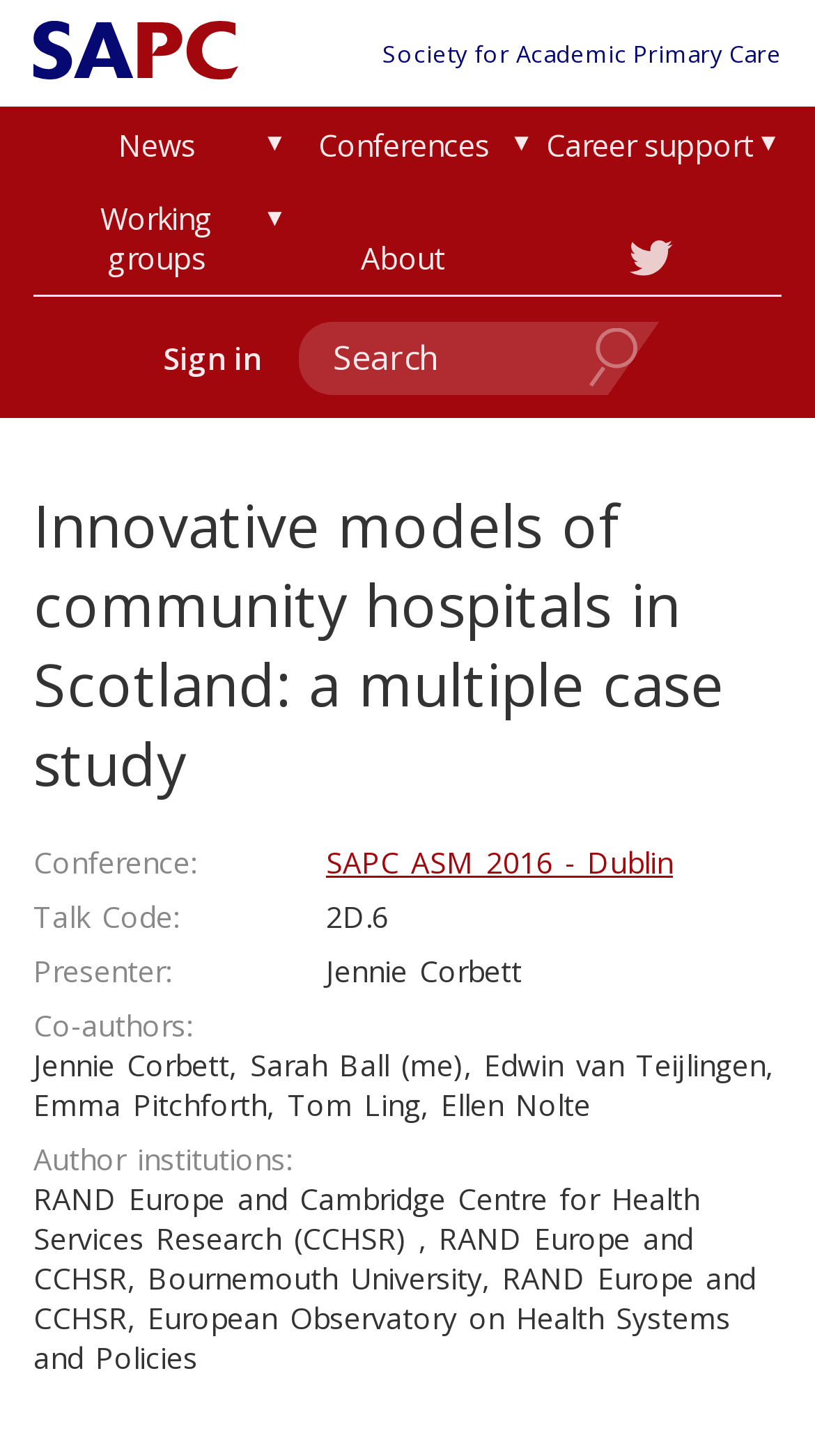Please identify the coordinates of the bounding box for the clickable region that will accomplish this instruction: "Search for something".

[0.367, 0.221, 0.856, 0.271]